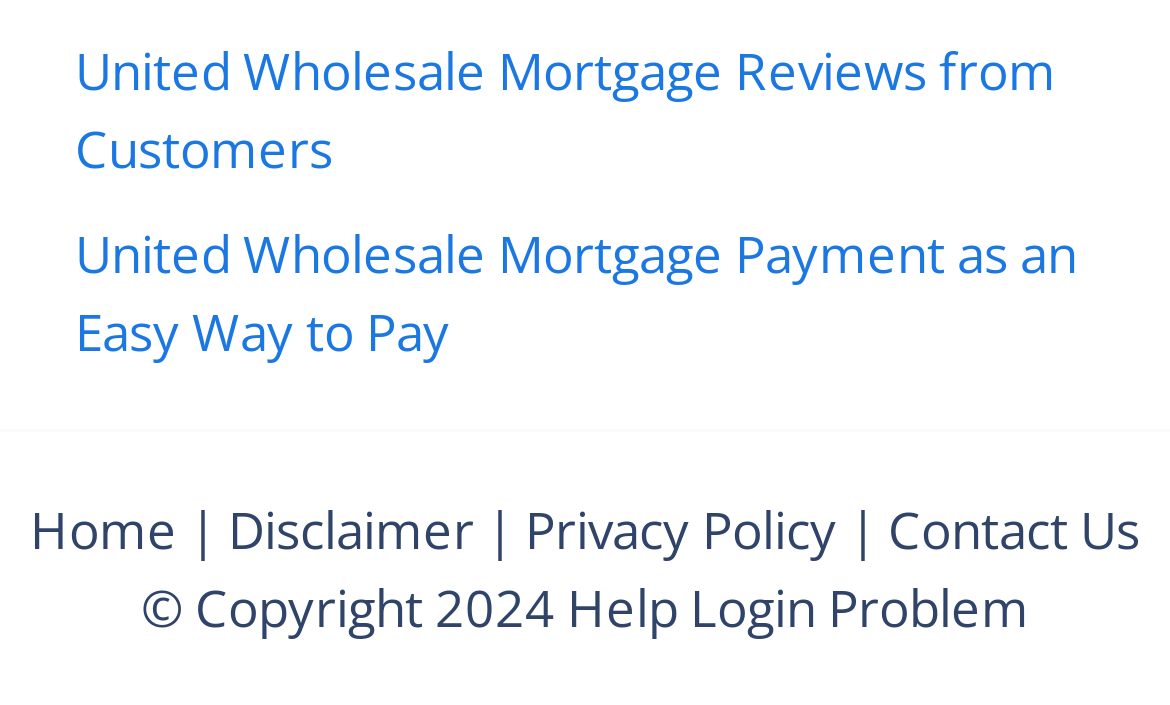Can you give a comprehensive explanation to the question given the content of the image?
What is the name of the mortgage company?

The name of the mortgage company can be found in the links 'United Wholesale Mortgage Reviews from Customers' and 'United Wholesale Mortgage Payment as an Easy Way to Pay' at the top of the webpage.